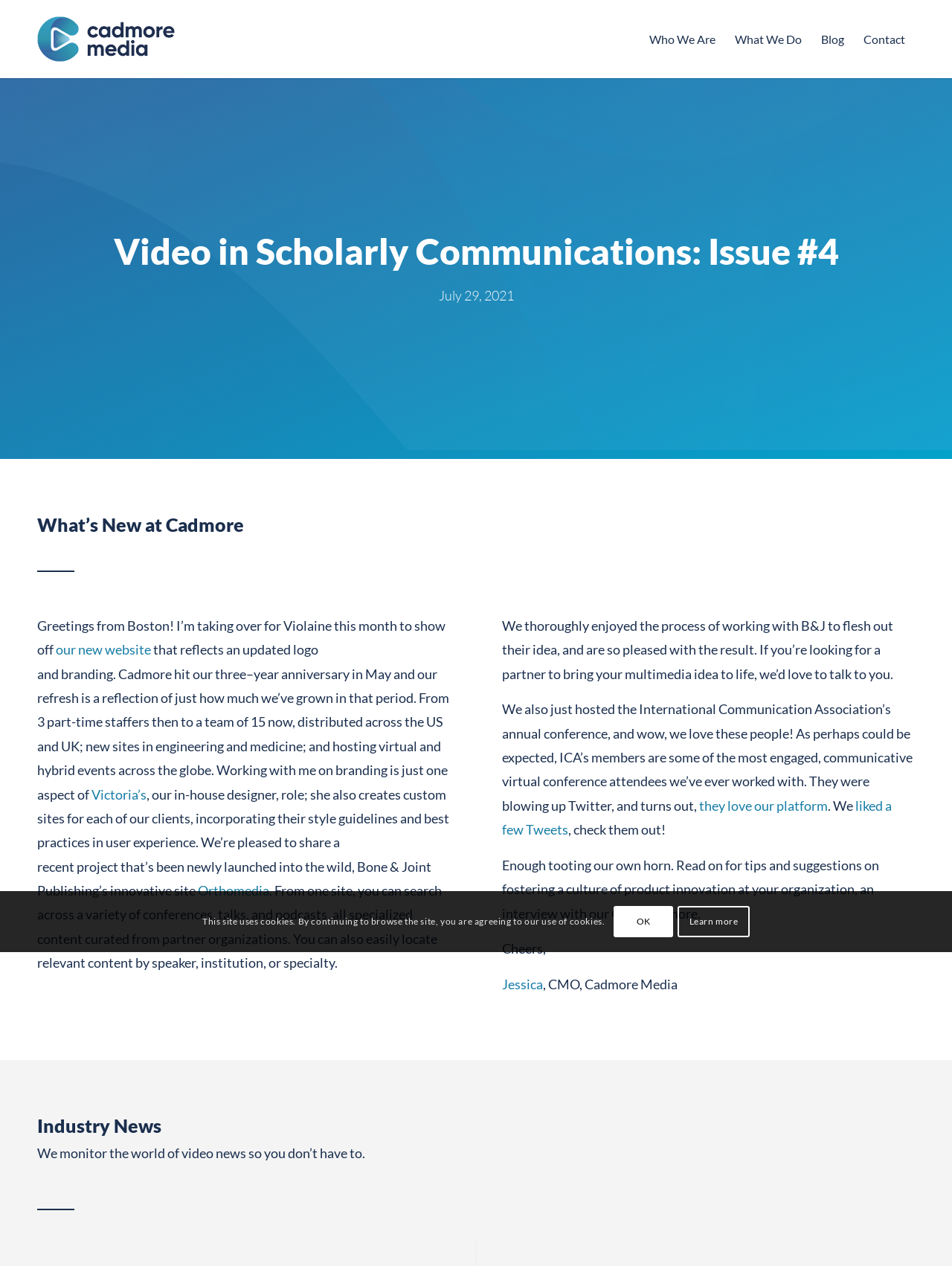Please specify the bounding box coordinates of the region to click in order to perform the following instruction: "Check out the Orthomedia link".

[0.208, 0.697, 0.283, 0.71]